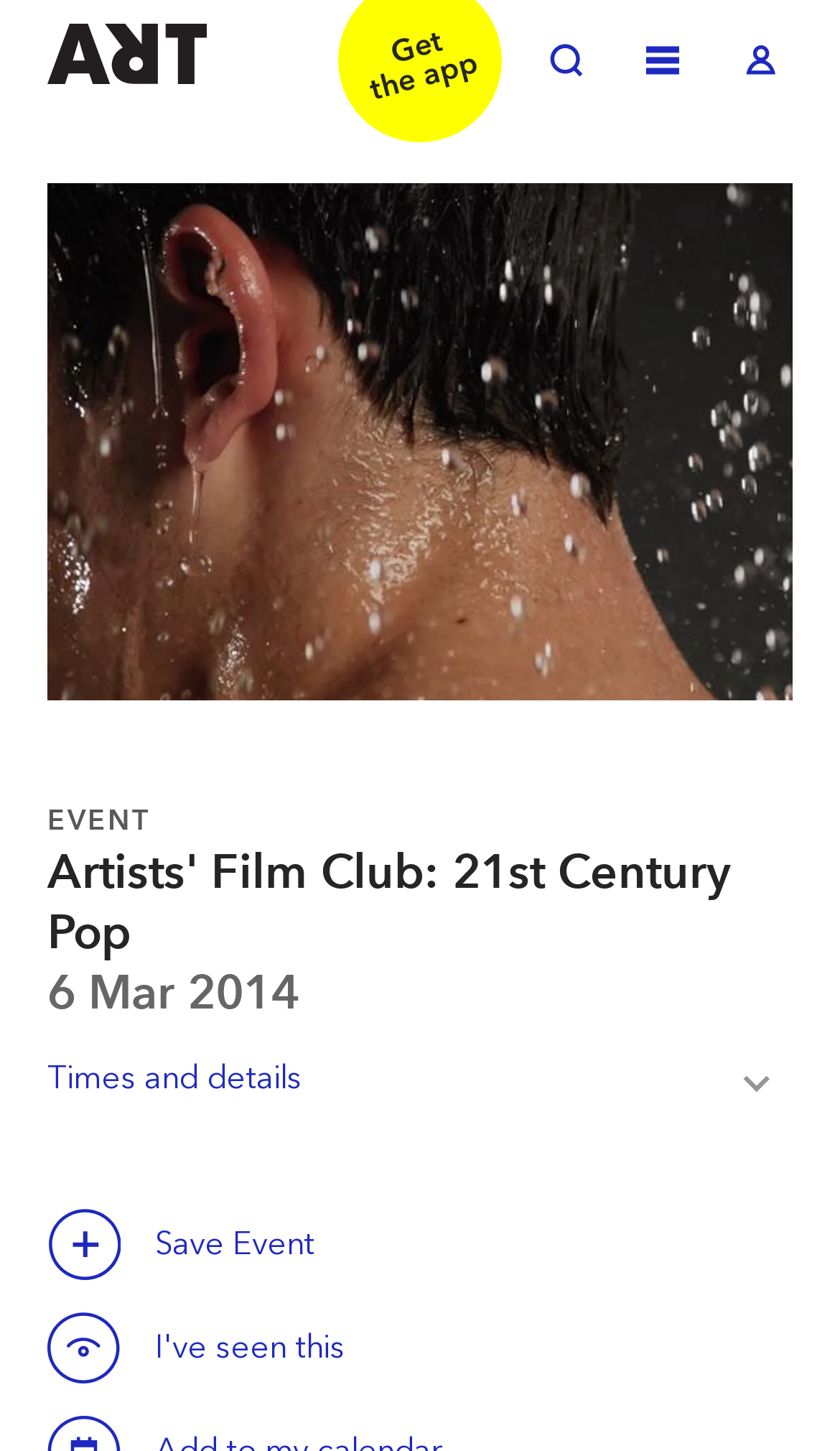Respond to the question below with a single word or phrase:
What is the type of the 'Times and details Toggle' element?

Button